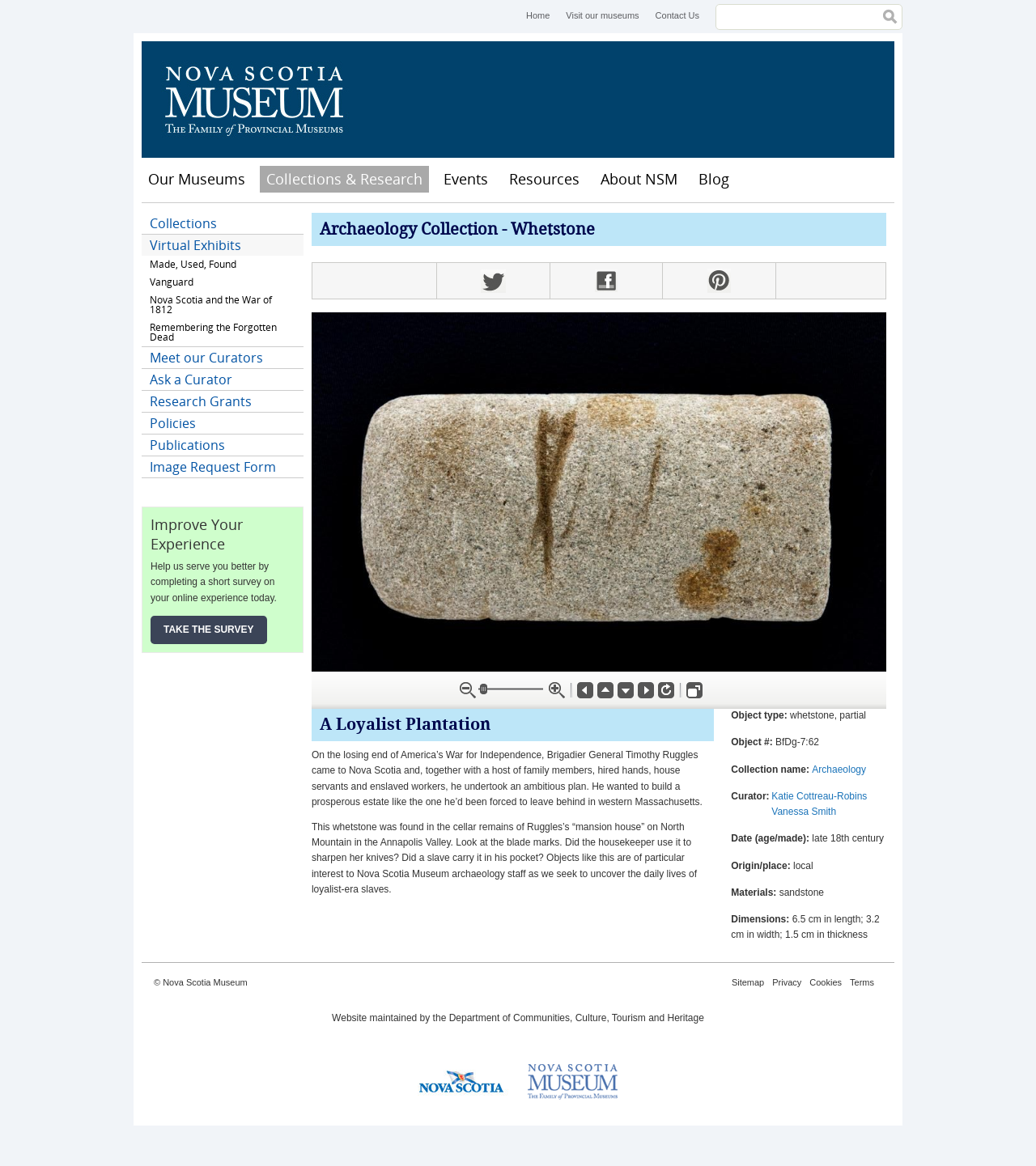Elaborate on the webpage's design and content in a detailed caption.

The webpage is about the Nova Scotia Museum, specifically showcasing an archaeological collection item, a whetstone, from the Loyalist era. At the top, there are several links, including "Home", "Visit our museums", "Contact Us", and a search bar. Below this, there is a main navigation menu with links to "Our Museums", "Collections & Research", "Events", "Resources", "About NSM", and "Blog".

The main content area is divided into two sections. On the left, there is a complementary section with links to various collections, exhibits, and resources, including "Collections", "Virtual Exhibits", and "Meet our Curators". On the right, there is an article about the whetstone, which includes an image of the object, a heading "A Loyalist Plantation", and several paragraphs of text describing the item and its historical context.

The article section also includes several interactive elements, such as social media links, zoom in and out buttons, and a toggle full-page view button. Additionally, there are several static text elements providing information about the object, including its type, object number, collection name, curator, date, origin, materials, and dimensions.

At the bottom of the page, there is a heading "Improve Your Experience" with no accompanying content. Overall, the webpage is focused on showcasing the whetstone and providing information about its historical significance, with additional resources and interactive elements available to enhance the user's experience.